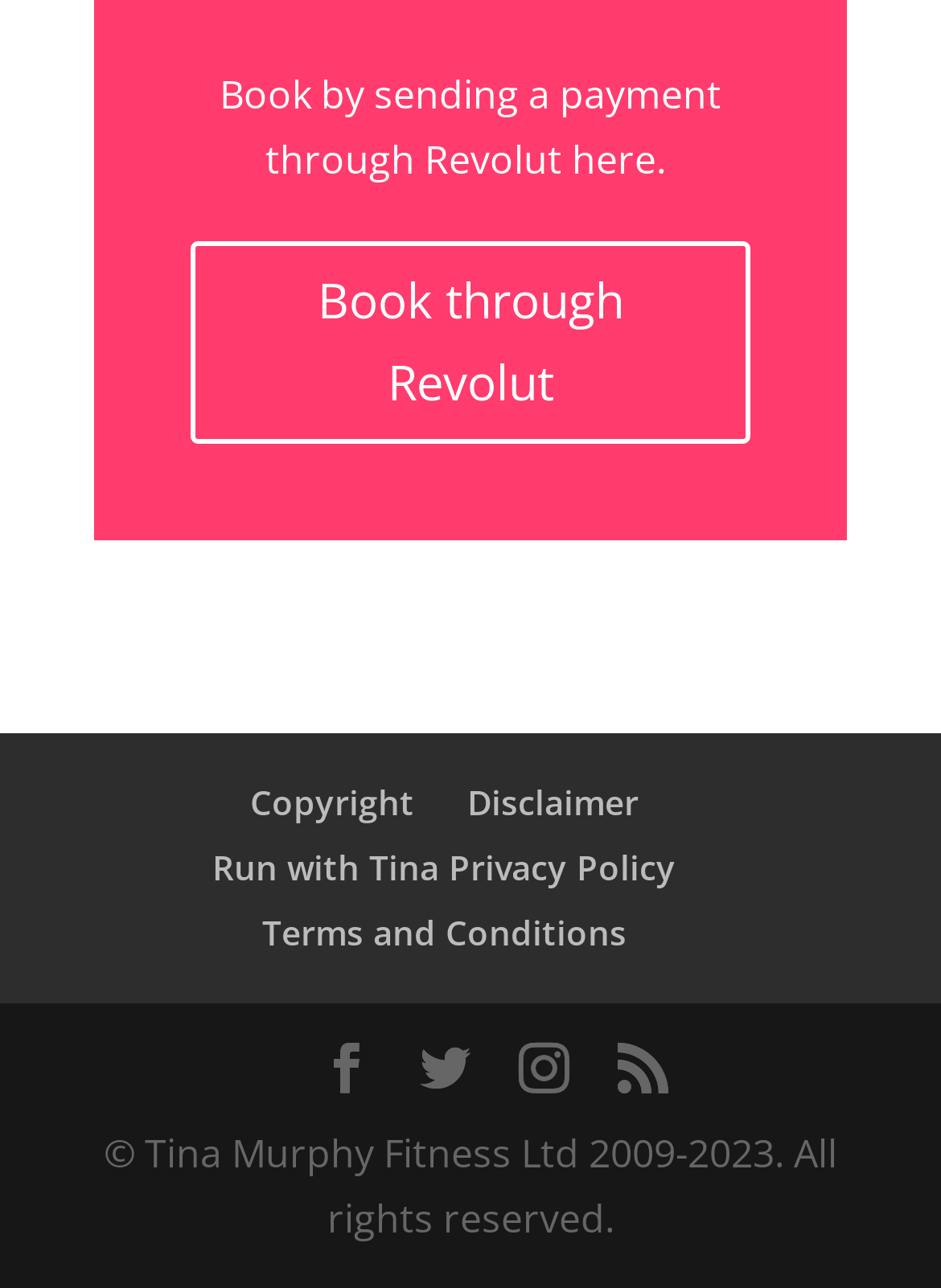Locate the bounding box of the UI element defined by this description: "Book through Revolut". The coordinates should be given as four float numbers between 0 and 1, formatted as [left, top, right, bottom].

[0.203, 0.187, 0.797, 0.344]